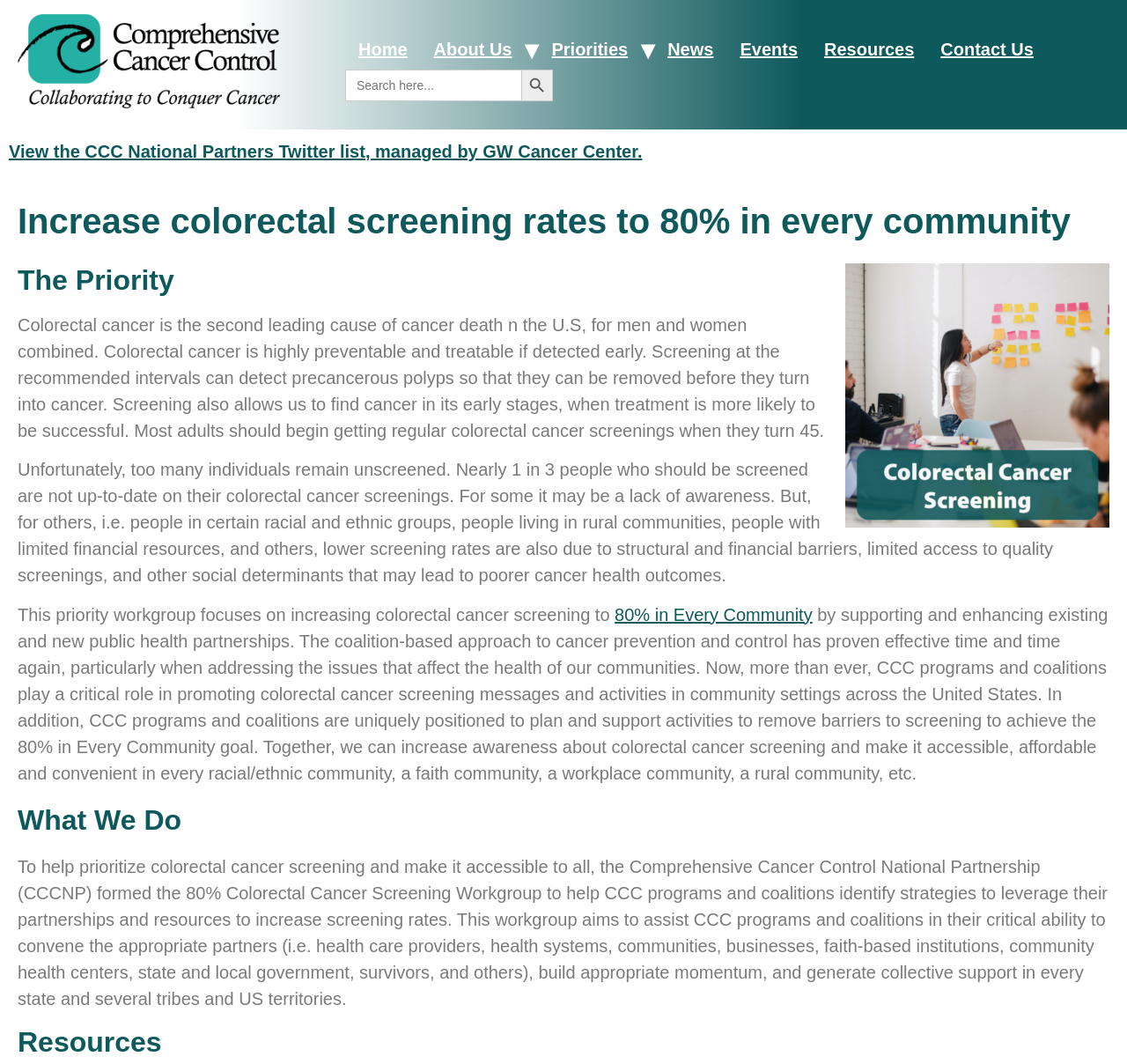Utilize the information from the image to answer the question in detail:
What is the purpose of the Comprehensive Cancer Control National Partnership?

The Comprehensive Cancer Control National Partnership (CCCNP) formed the 80% Colorectal Cancer Screening Workgroup to help prioritize colorectal cancer screening and make it accessible to all, as stated in the text 'To help prioritize colorectal cancer screening and make it accessible to all, the Comprehensive Cancer Control National Partnership (CCCNP) formed the 80% Colorectal Cancer Screening Workgroup'.